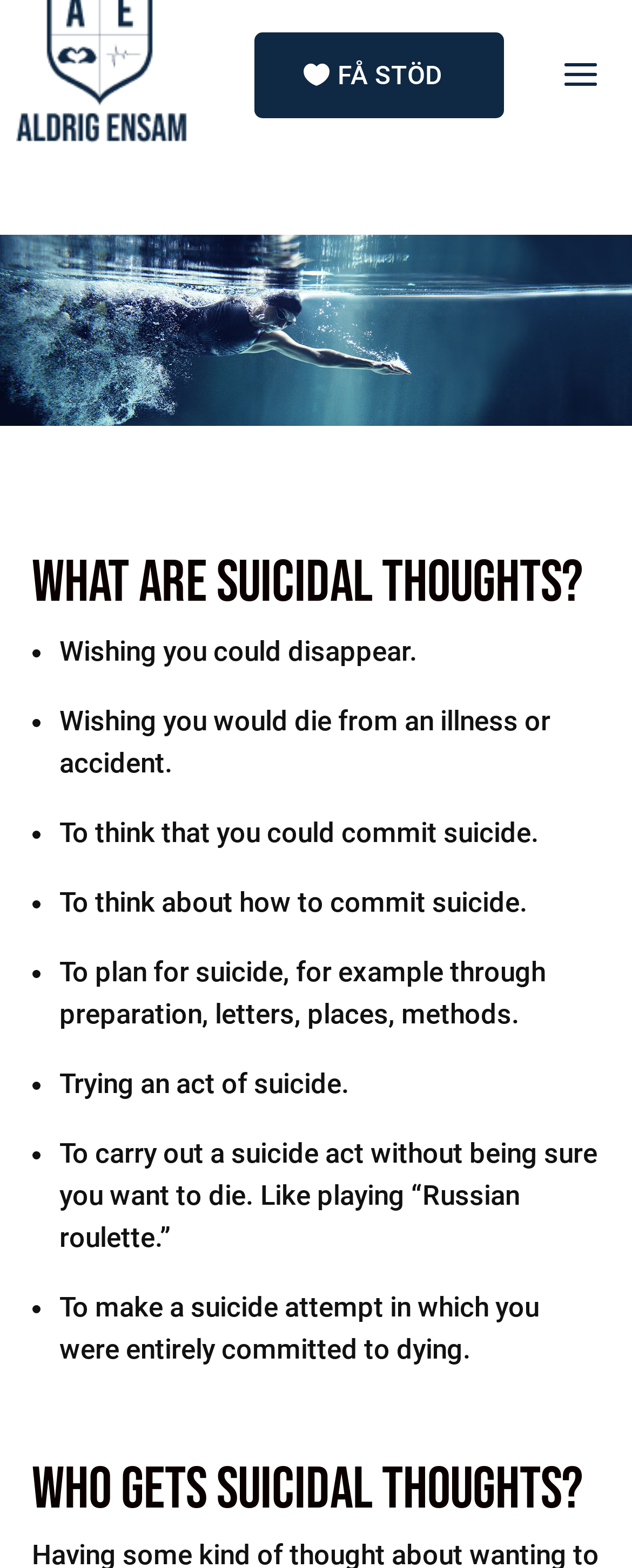Can you find and generate the webpage's heading?

What are Suicidal Thoughts?